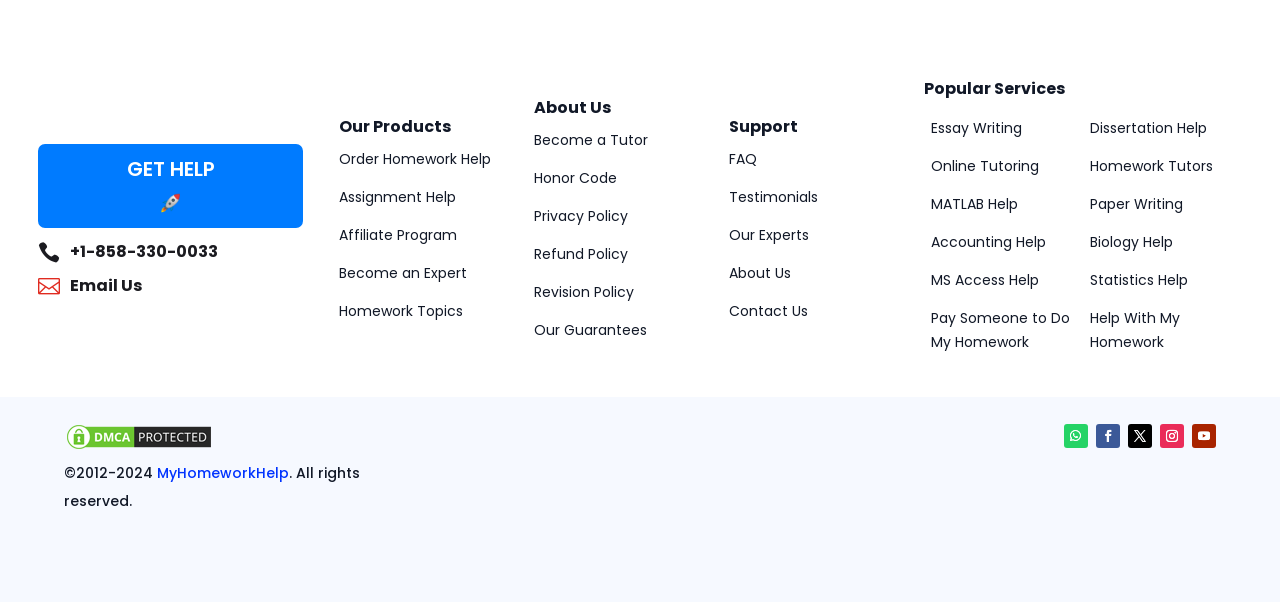Bounding box coordinates are specified in the format (top-left x, top-left y, bottom-right x, bottom-right y). All values are floating point numbers bounded between 0 and 1. Please provide the bounding box coordinate of the region this sentence describes: Become a Tutor

[0.417, 0.216, 0.506, 0.249]